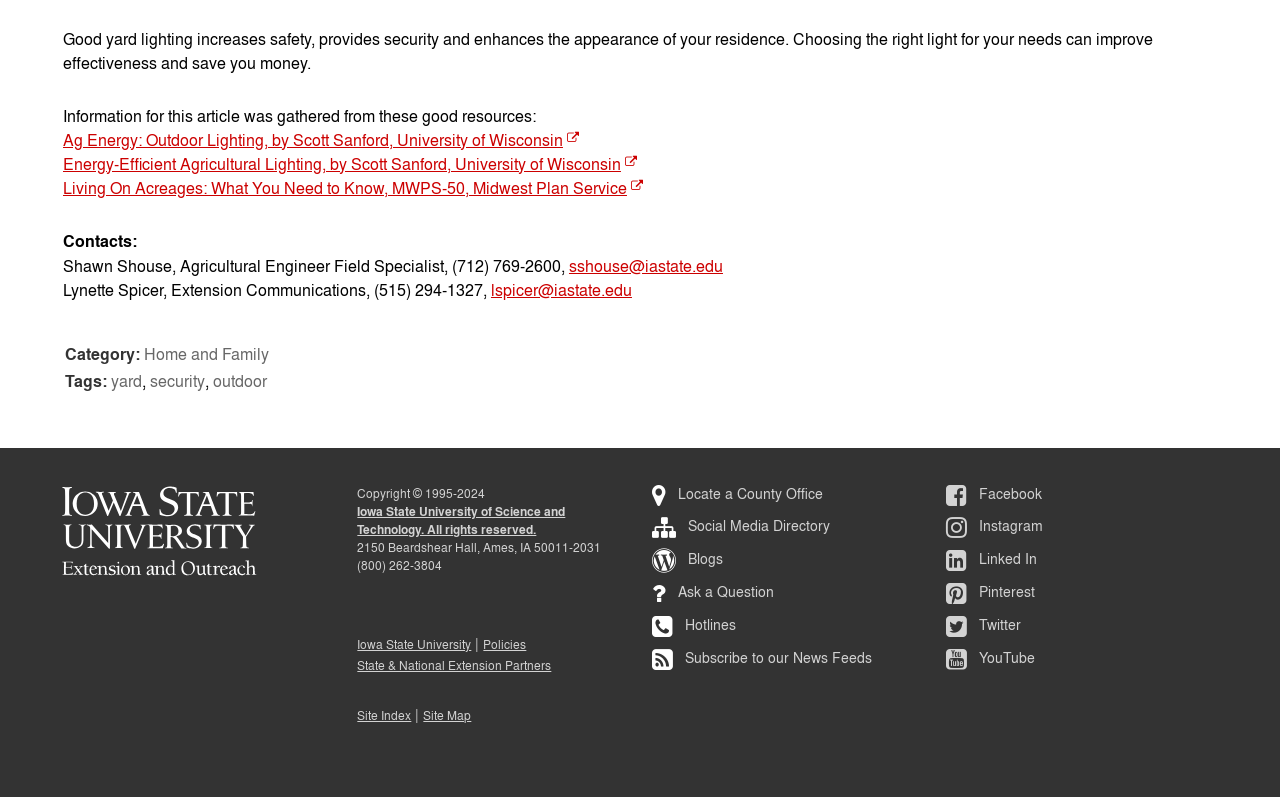Determine the bounding box coordinates for the area that should be clicked to carry out the following instruction: "Check the copyright information".

[0.279, 0.608, 0.357, 0.63]